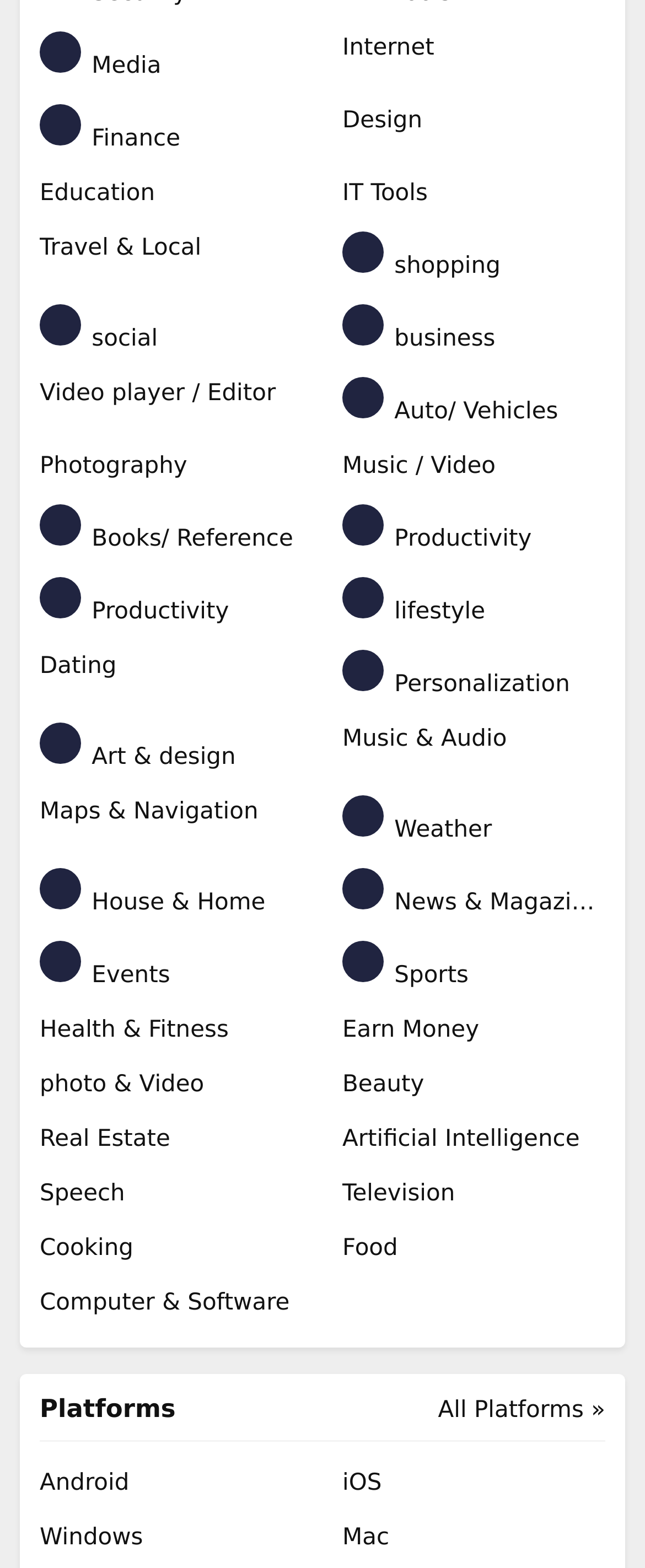Please give the bounding box coordinates of the area that should be clicked to fulfill the following instruction: "Explore Photography". The coordinates should be in the format of four float numbers from 0 to 1, i.e., [left, top, right, bottom].

[0.062, 0.287, 0.469, 0.309]